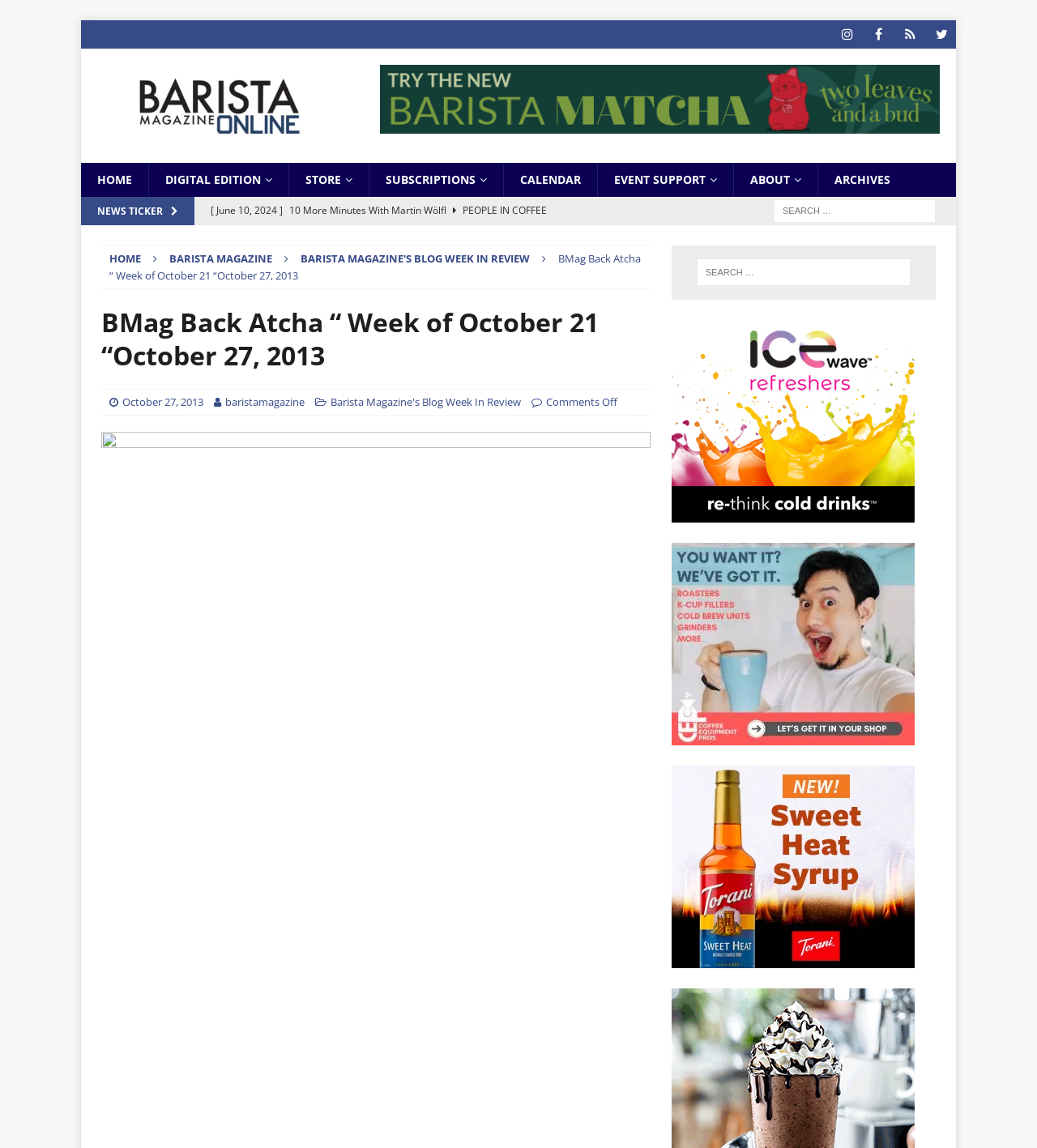Answer briefly with one word or phrase:
How many social media links are at the top?

4